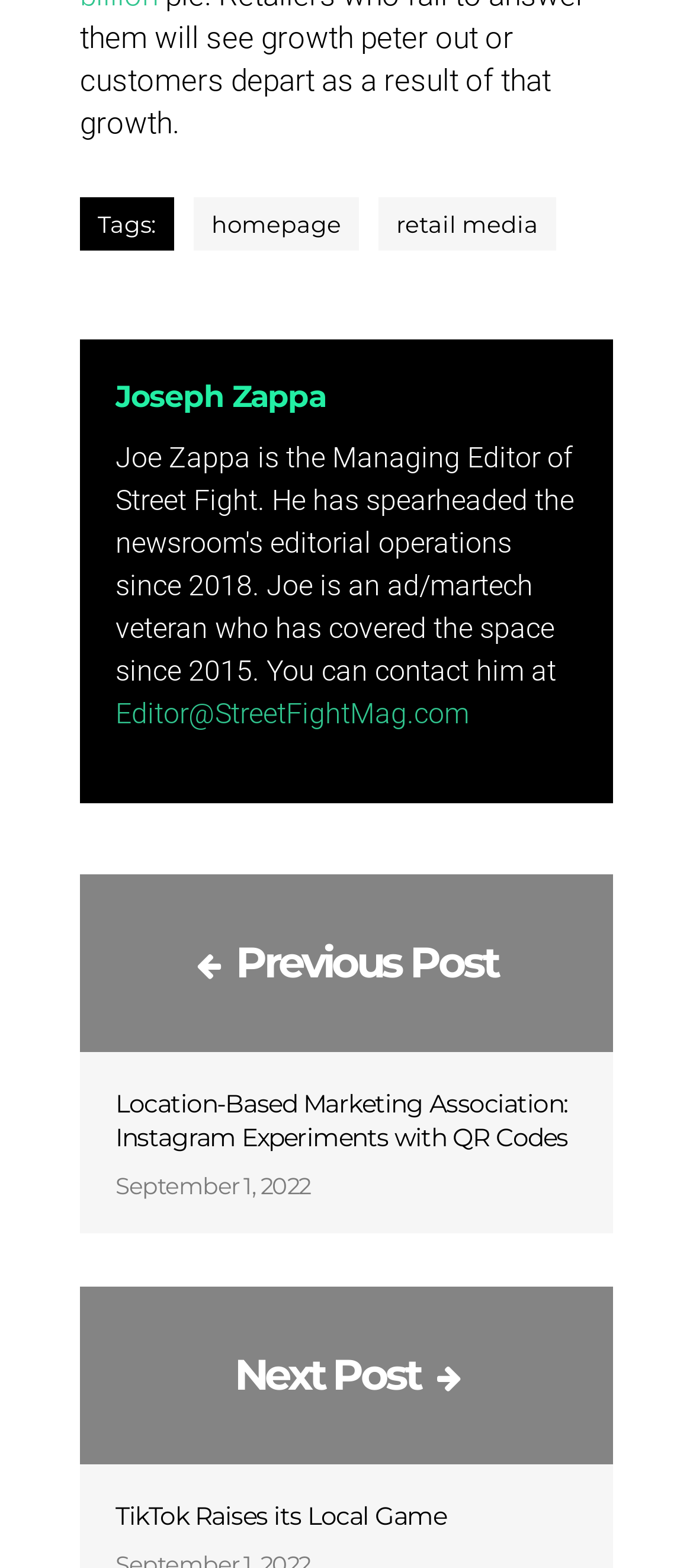Given the element description "retail media" in the screenshot, predict the bounding box coordinates of that UI element.

[0.546, 0.125, 0.803, 0.159]